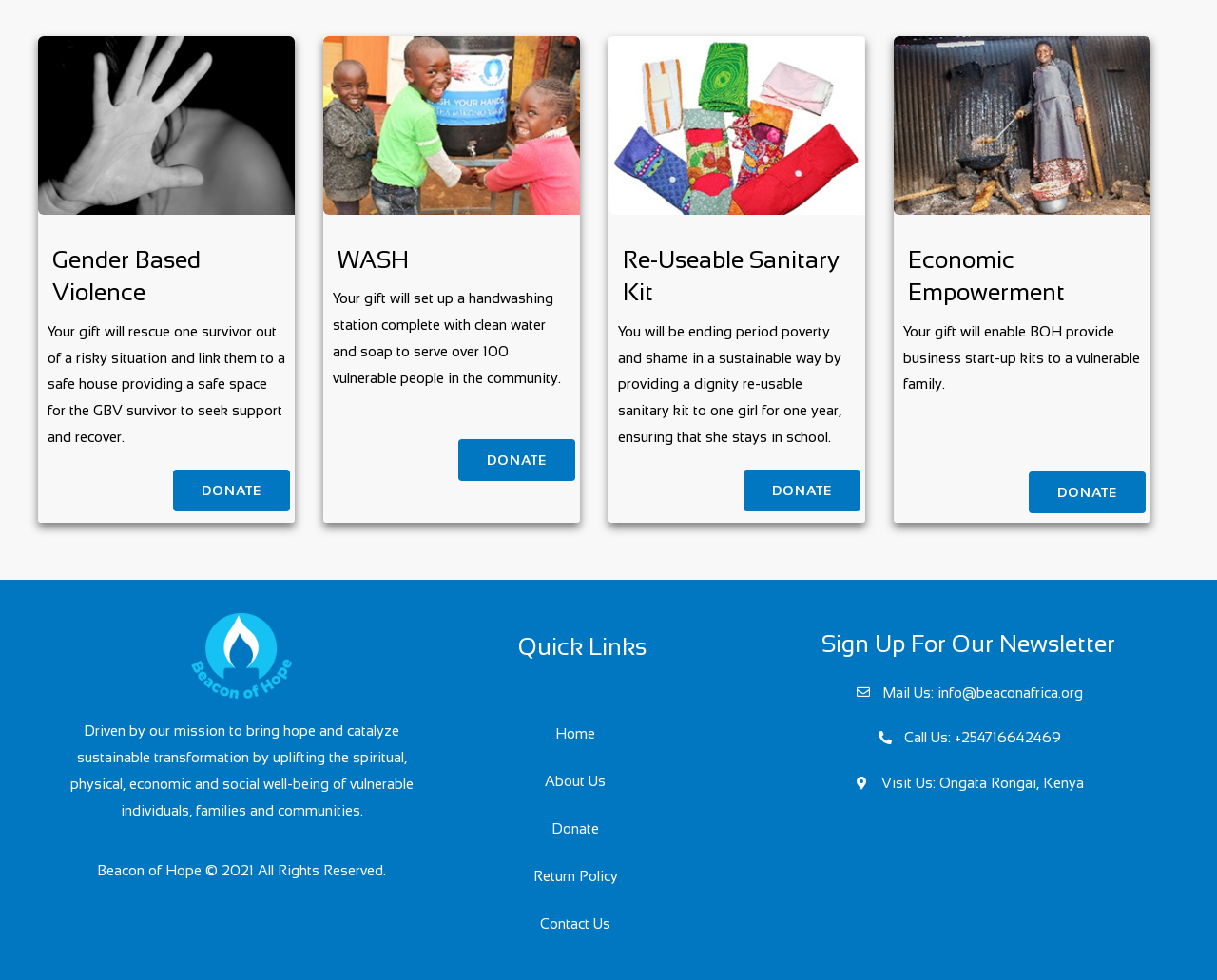Please locate the bounding box coordinates for the element that should be clicked to achieve the following instruction: "Get a Re-Useable Sanitary Kit". Ensure the coordinates are given as four float numbers between 0 and 1, i.e., [left, top, right, bottom].

[0.611, 0.479, 0.707, 0.522]